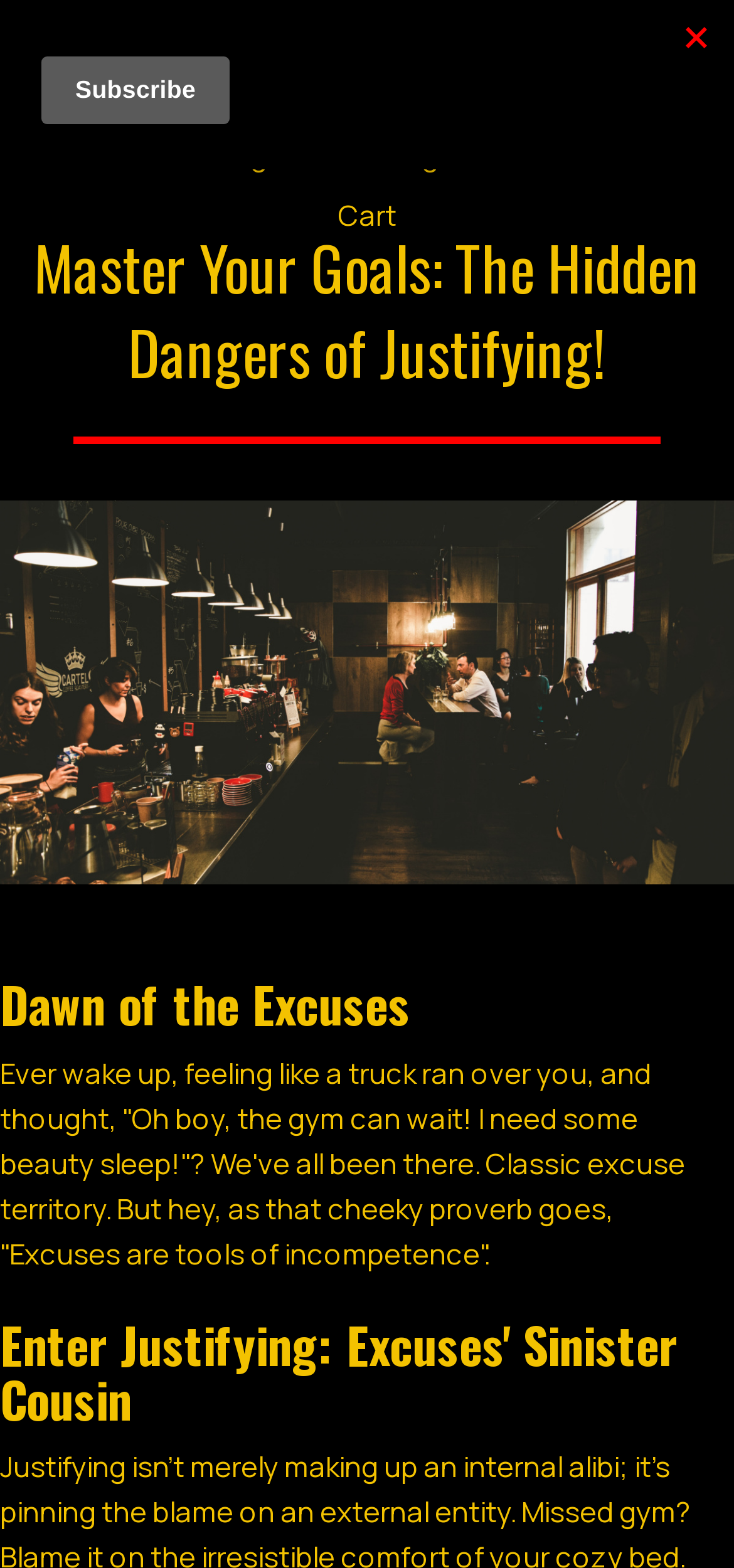Provide the bounding box coordinates of the HTML element described by the text: "Video". The coordinates should be in the format [left, top, right, bottom] with values between 0 and 1.

[0.39, 0.082, 0.492, 0.12]